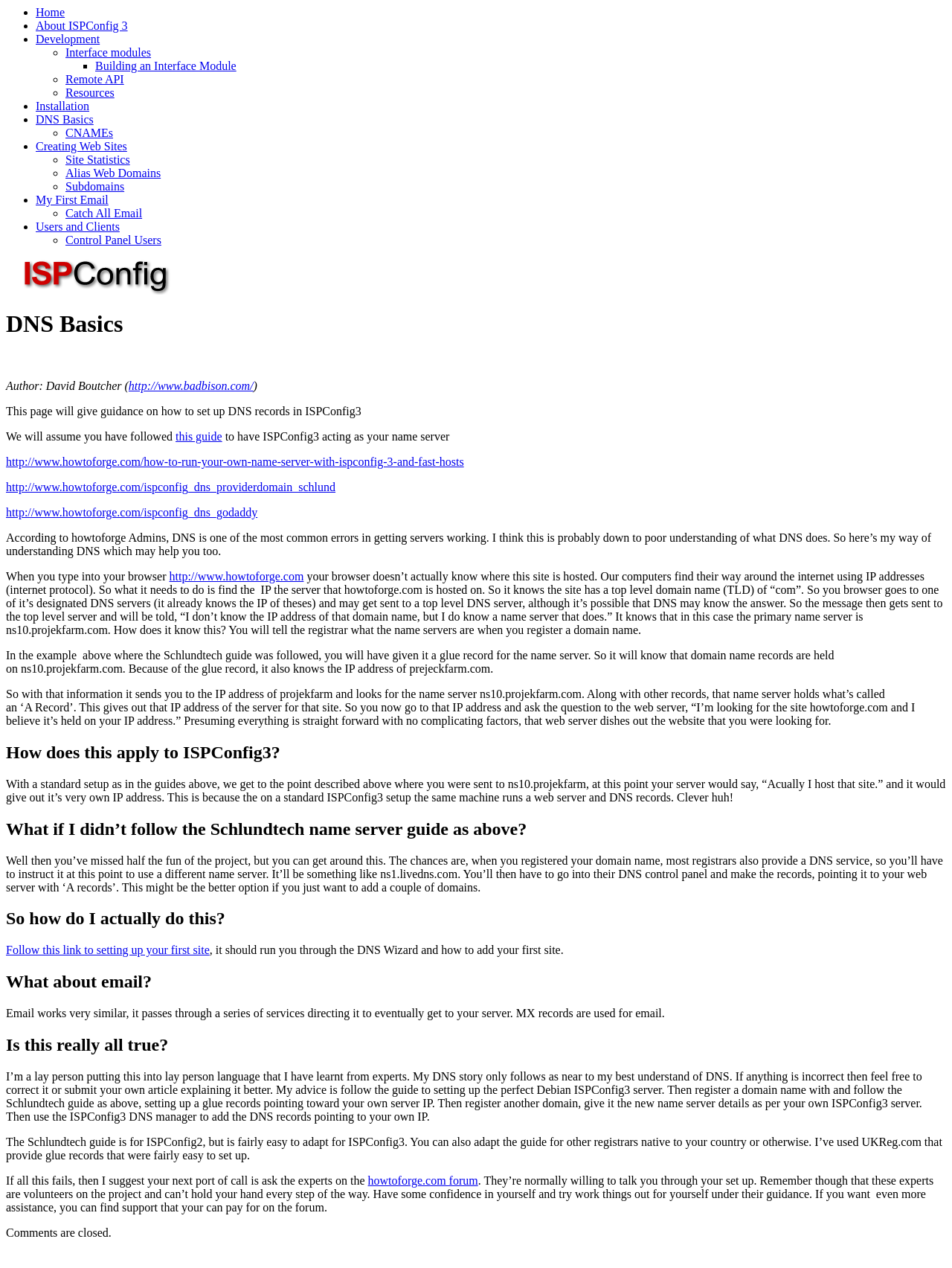Determine the bounding box coordinates for the area you should click to complete the following instruction: "Follow the 'this guide' link".

[0.184, 0.339, 0.233, 0.349]